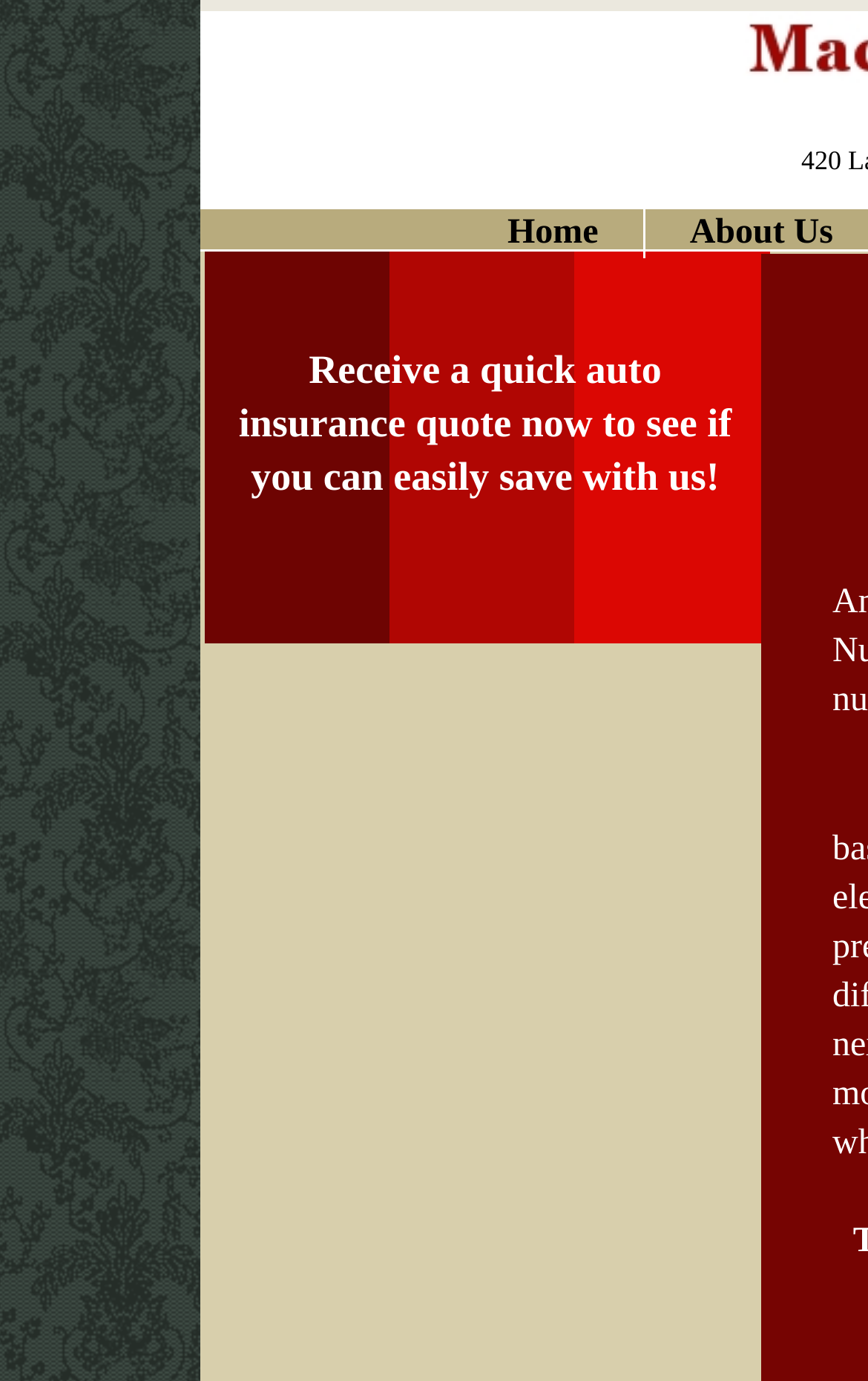Respond to the following question using a concise word or phrase: 
How many tables are present on this webpage?

3